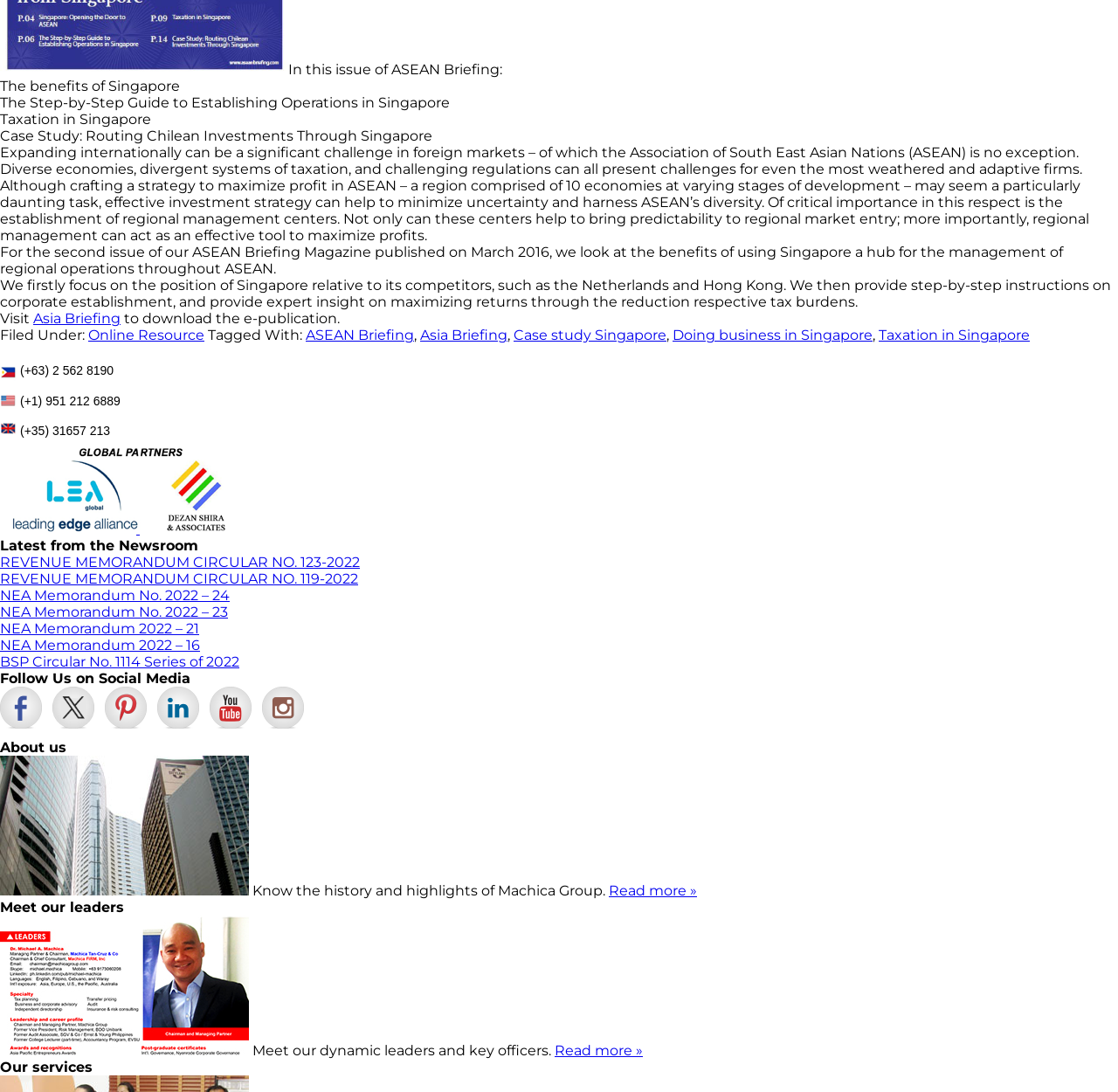What is the topic of the second issue of ASEAN Briefing Magazine?
Respond with a short answer, either a single word or a phrase, based on the image.

Benefits of using Singapore as a hub